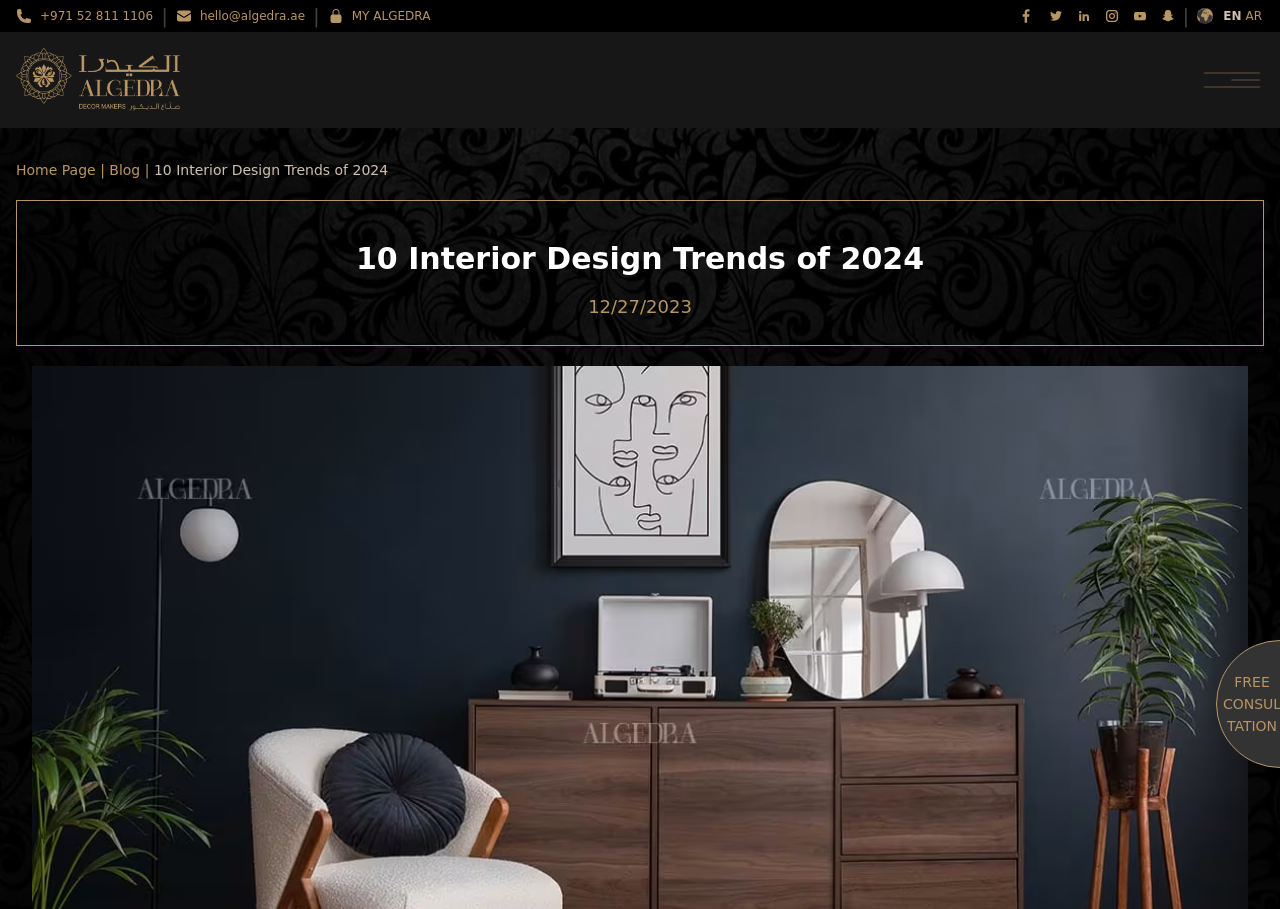What is the date of the latest article?
Using the details from the image, give an elaborate explanation to answer the question.

I found the date of the latest article by looking at the heading element with the text '12/27/2023' which is located below the main heading of the webpage.